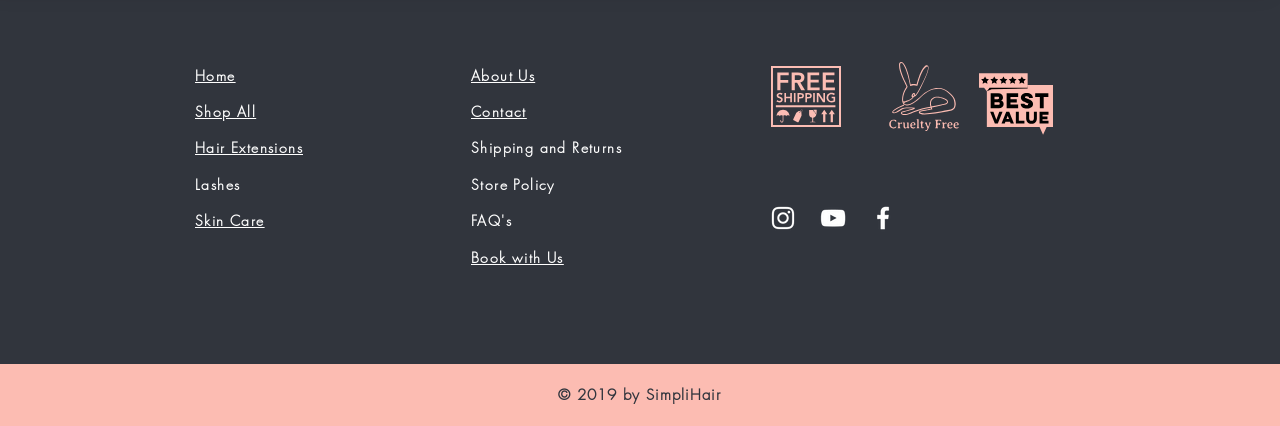Locate the bounding box coordinates of the area to click to fulfill this instruction: "Read more about Confidence Through Growth 2". The bounding box should be presented as four float numbers between 0 and 1, in the order [left, top, right, bottom].

None